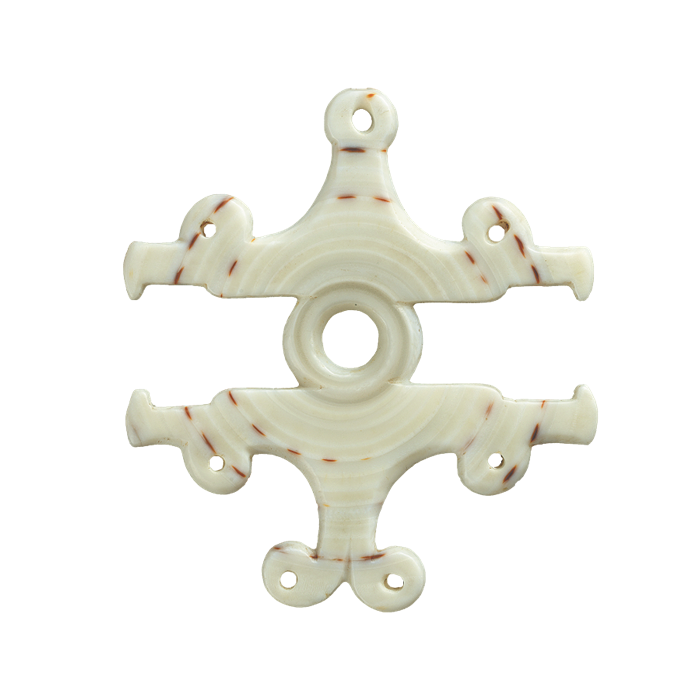What is the likely use of the pendant?
Provide a short answer using one word or a brief phrase based on the image.

Adornment